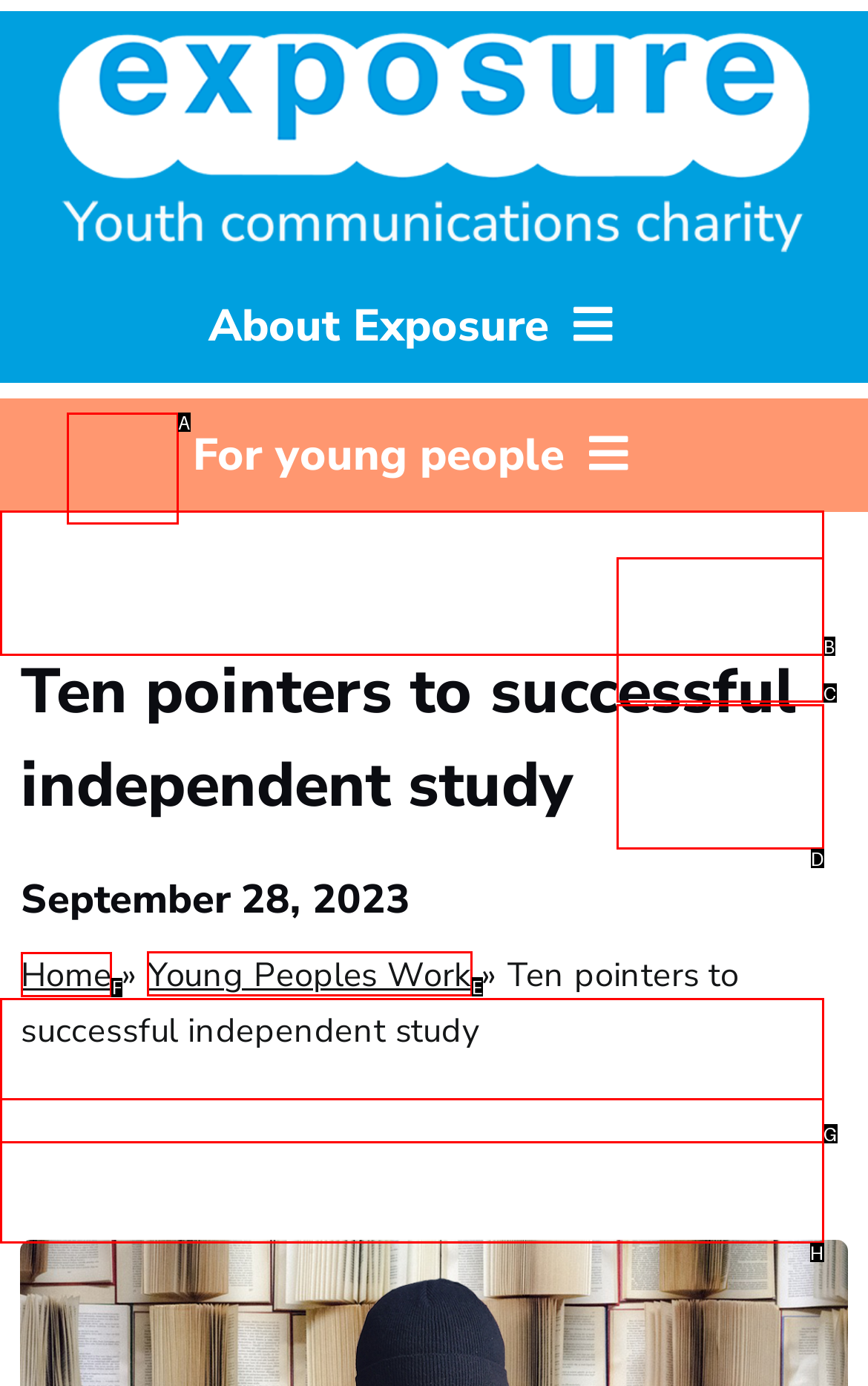Indicate which HTML element you need to click to complete the task: Go to the home page. Provide the letter of the selected option directly.

F